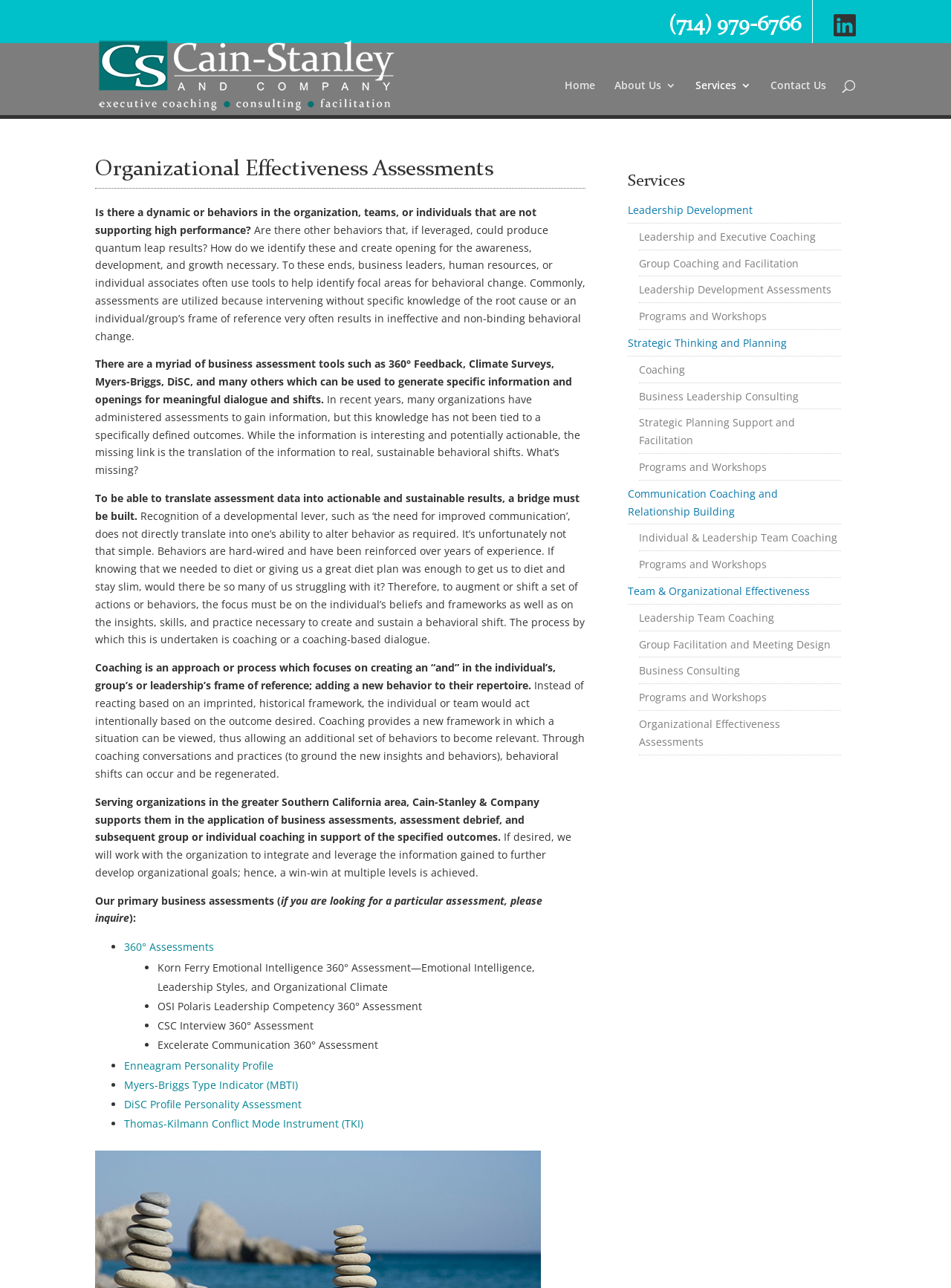Please determine the bounding box coordinates of the element's region to click in order to carry out the following instruction: "Call the company". The coordinates should be four float numbers between 0 and 1, i.e., [left, top, right, bottom].

[0.69, 0.016, 0.865, 0.026]